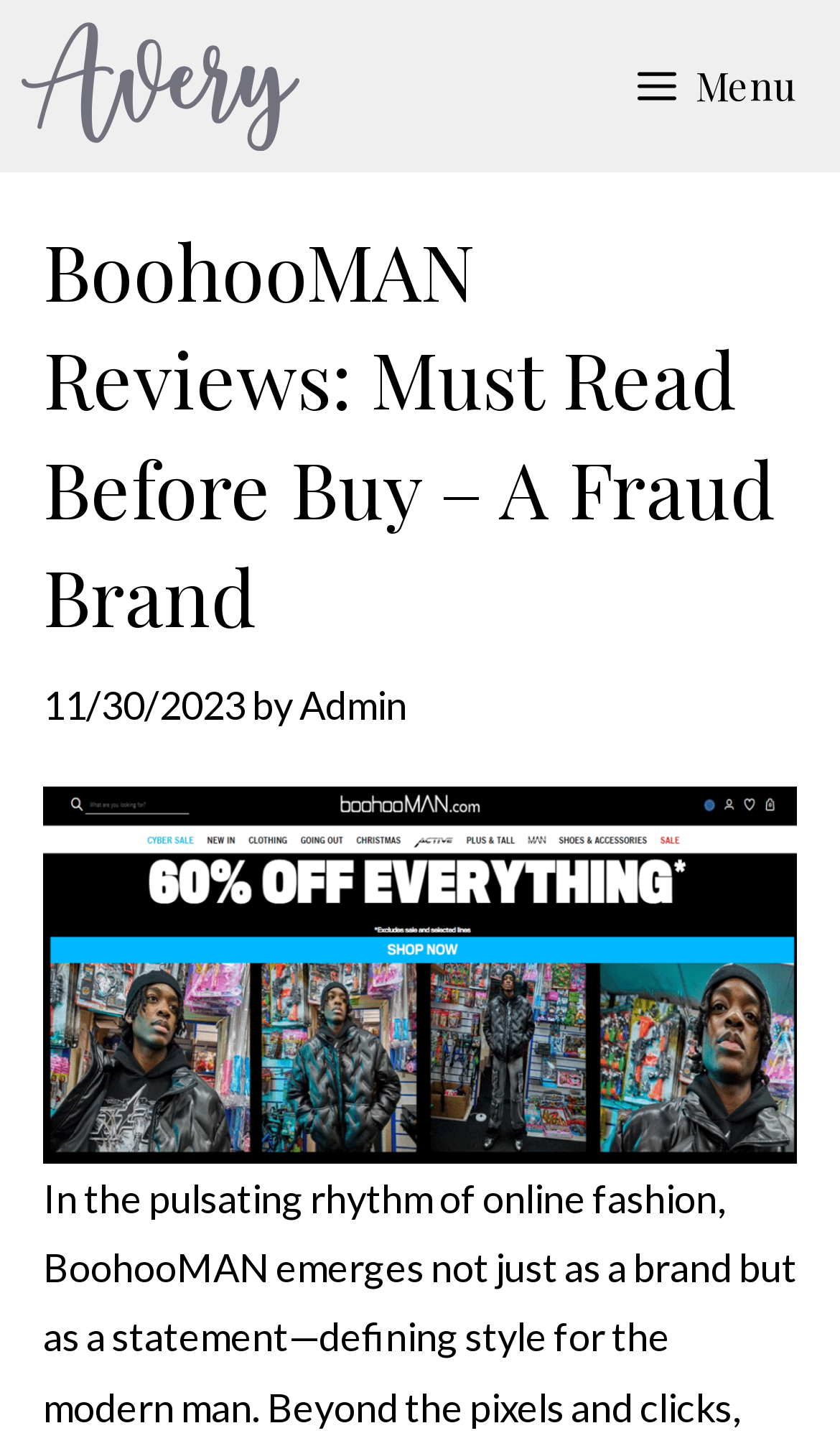Locate the UI element described by Admin and provide its bounding box coordinates. Use the format (top-left x, top-left y, bottom-right x, bottom-right y) with all values as floating point numbers between 0 and 1.

[0.356, 0.47, 0.485, 0.503]